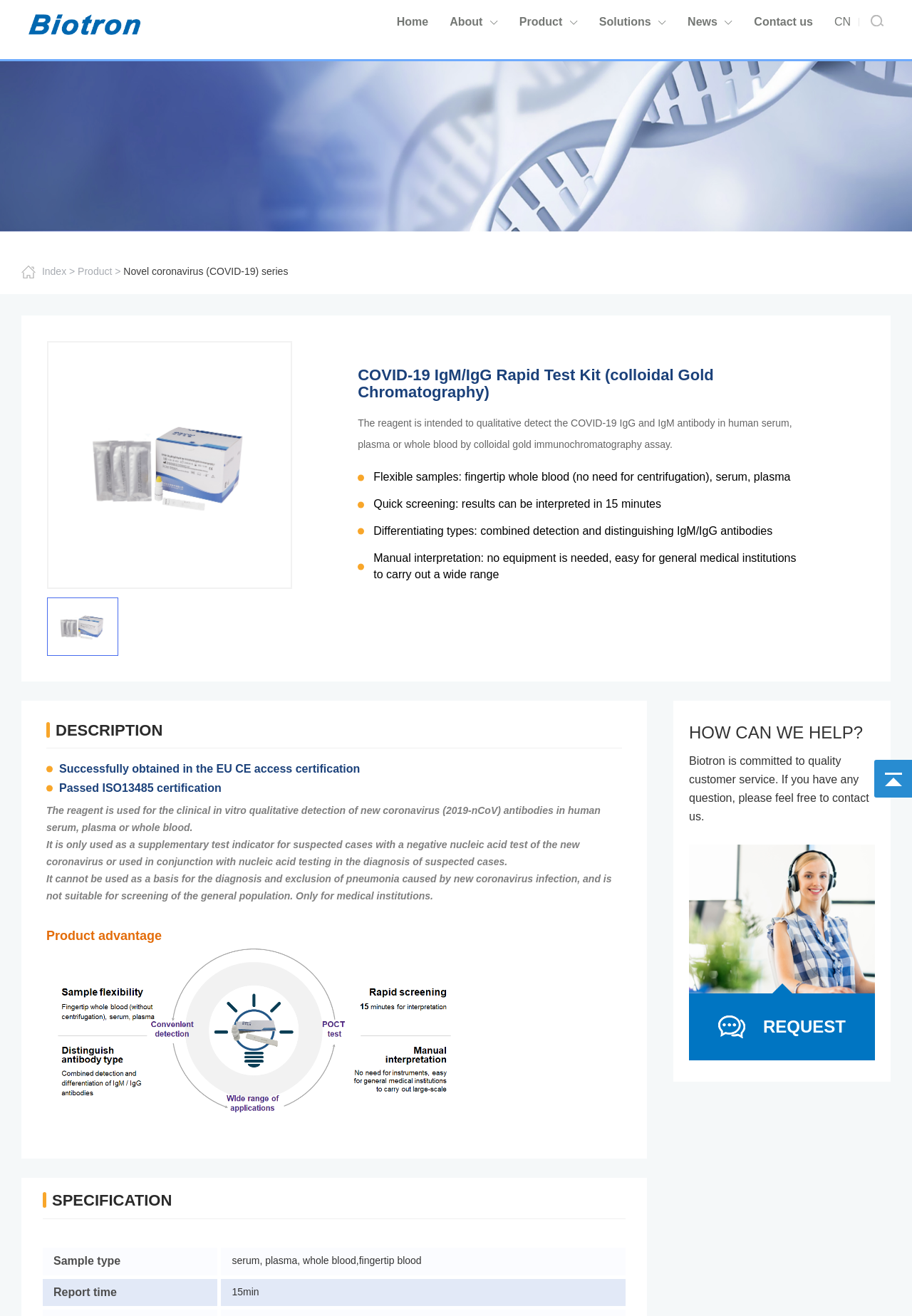Select the bounding box coordinates of the element I need to click to carry out the following instruction: "Click the Contact us link".

[0.827, 0.011, 0.891, 0.023]